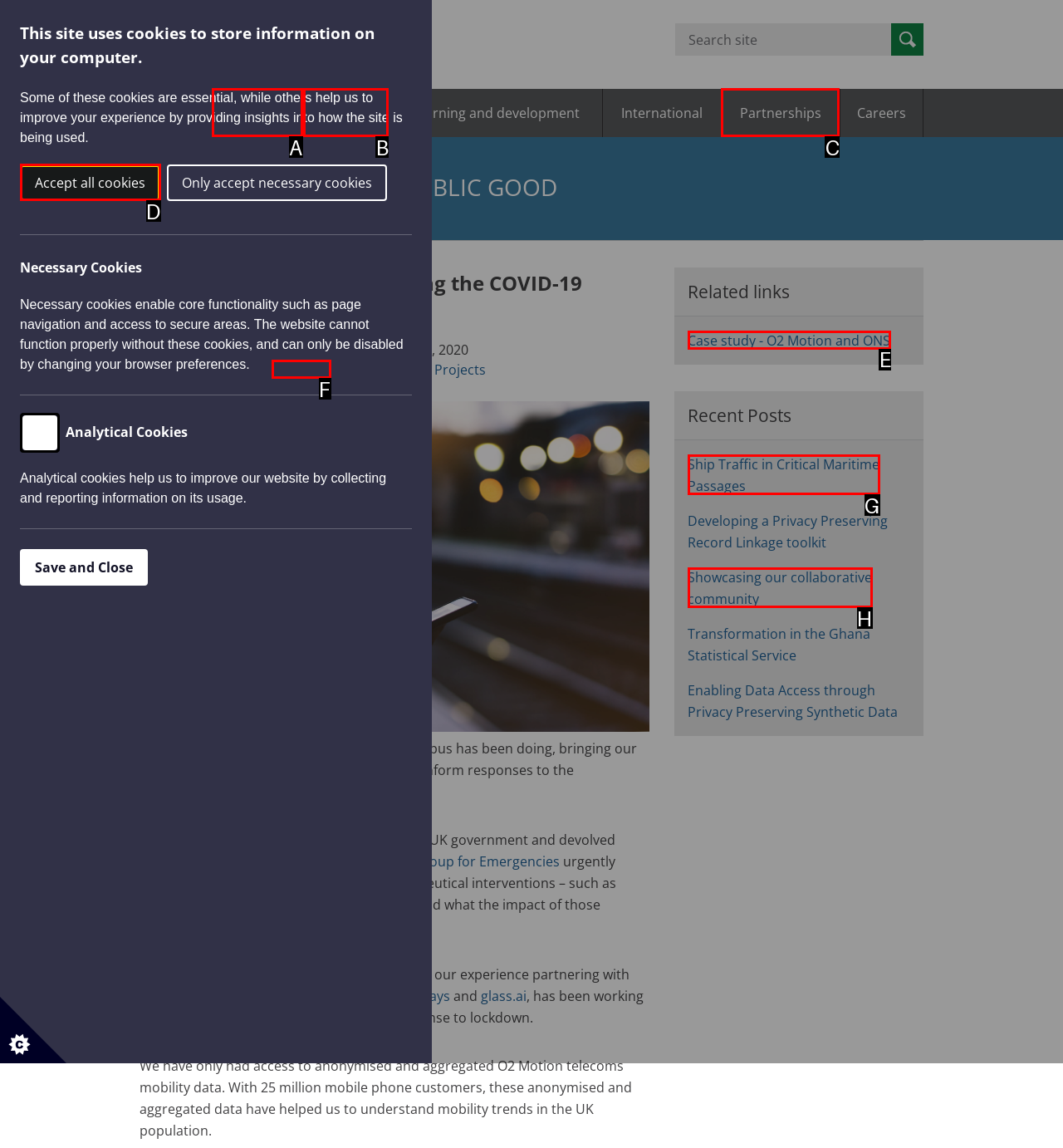Select the letter associated with the UI element you need to click to perform the following action: View the case study about O2 Motion and ONS
Reply with the correct letter from the options provided.

E